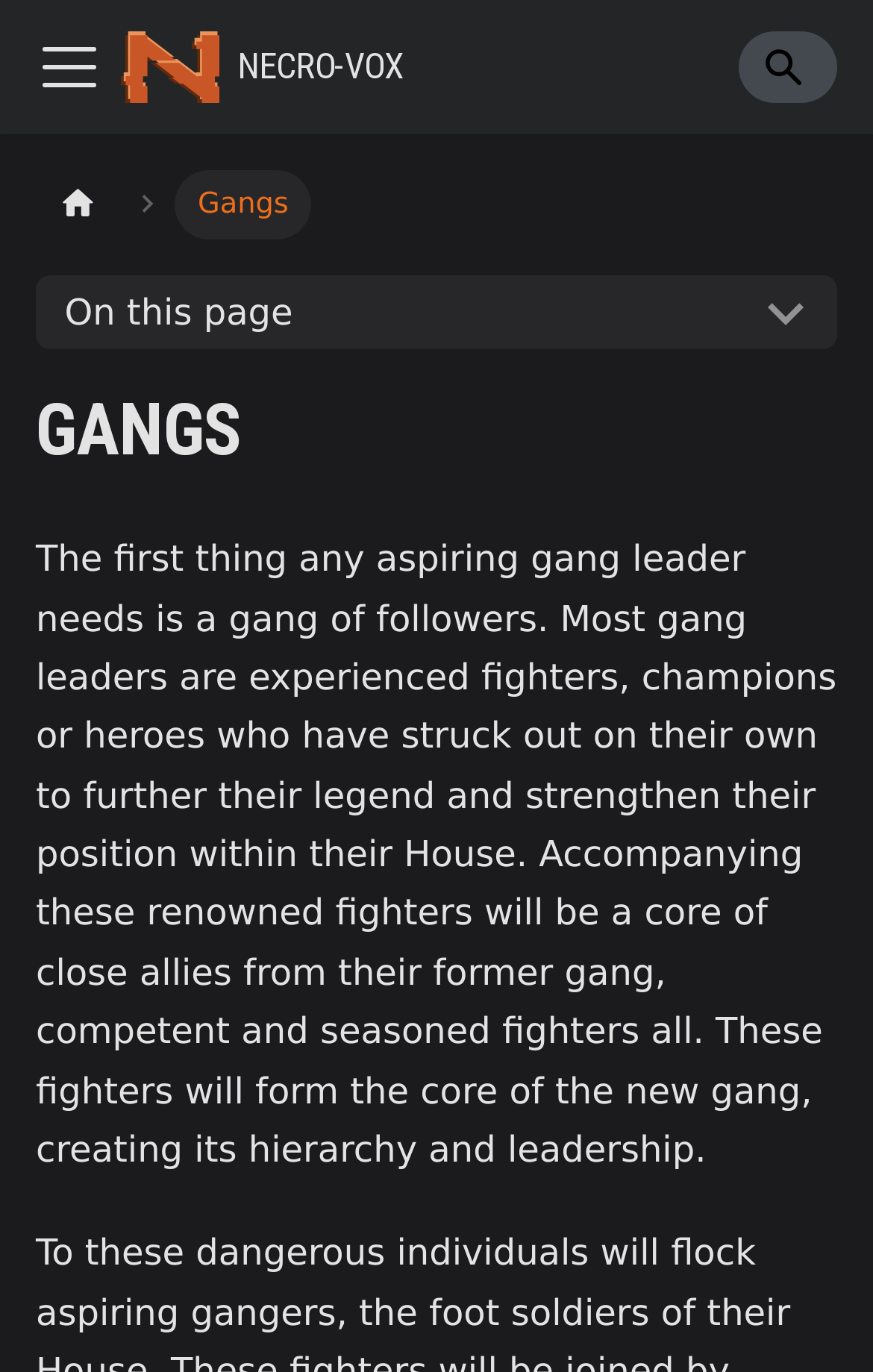What is the logo of the website?
Answer the question in as much detail as possible.

The logo of the website is NECRO-VOX, which can be found in the top left corner of the webpage, inside a link element with a bounding box of [0.138, 0.023, 0.462, 0.075].